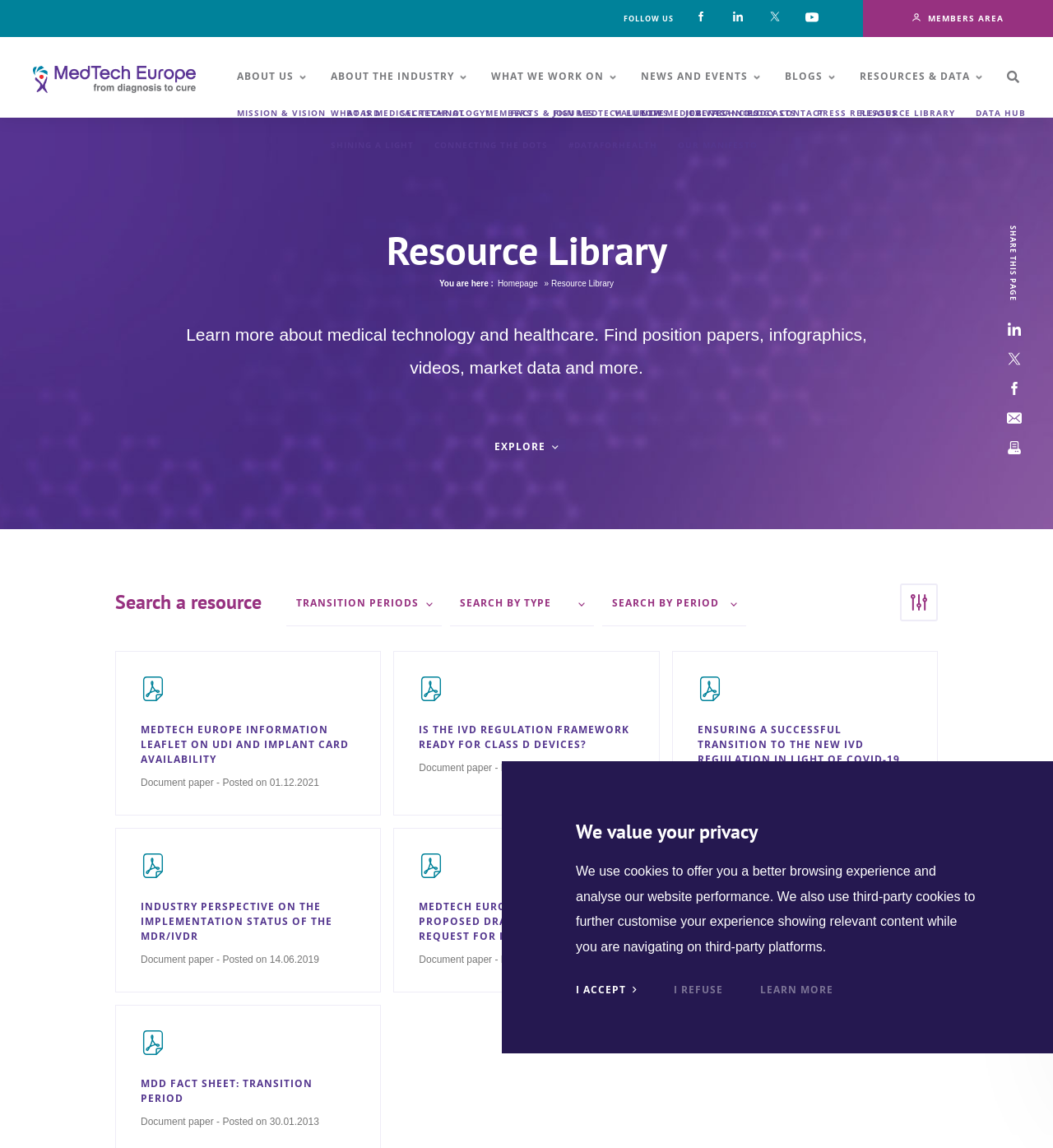How many search filters are available?
Answer with a single word or short phrase according to what you see in the image.

3